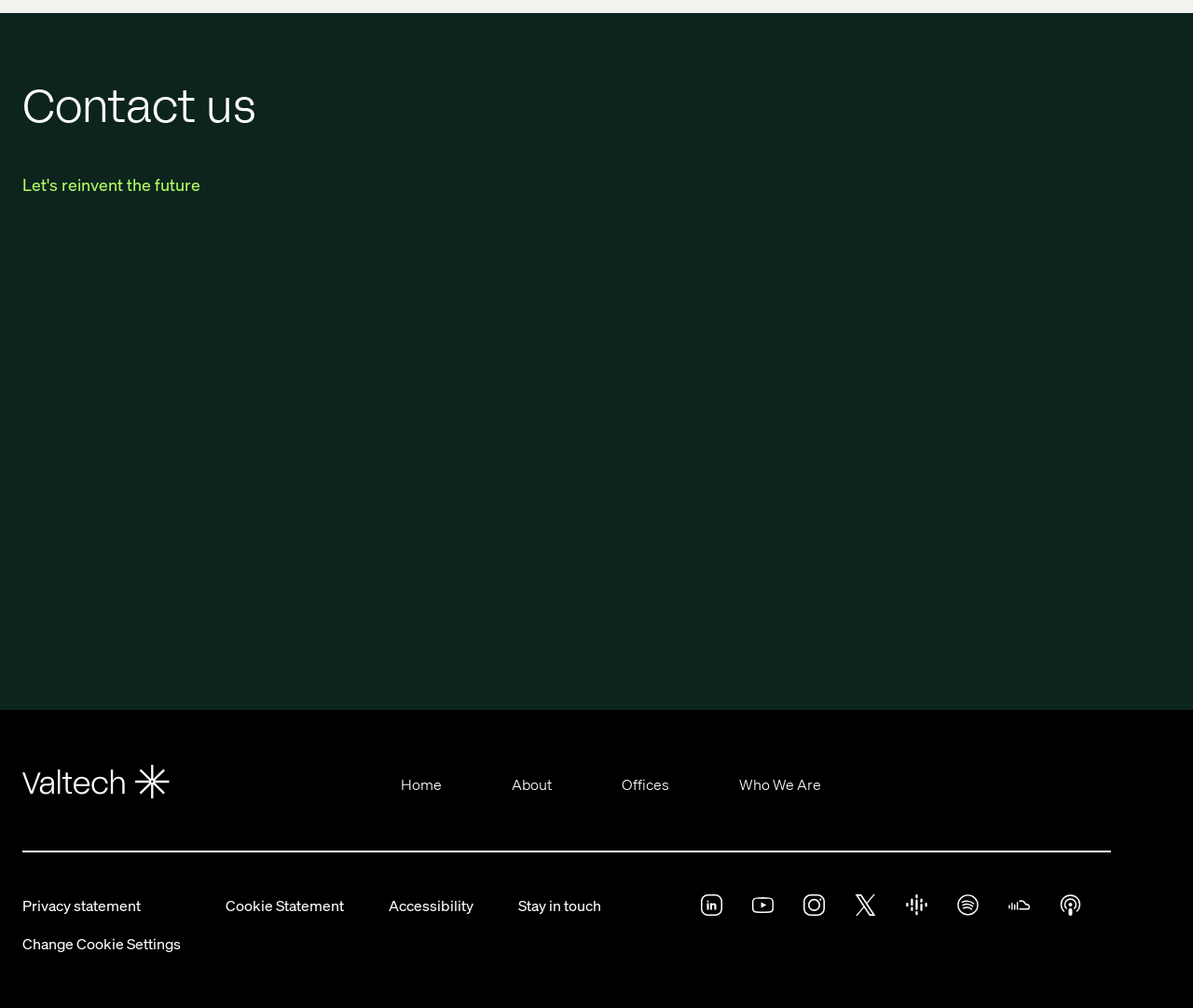From the element description: "Stay in touch", extract the bounding box coordinates of the UI element. The coordinates should be expressed as four float numbers between 0 and 1, in the order [left, top, right, bottom].

[0.434, 0.888, 0.504, 0.908]